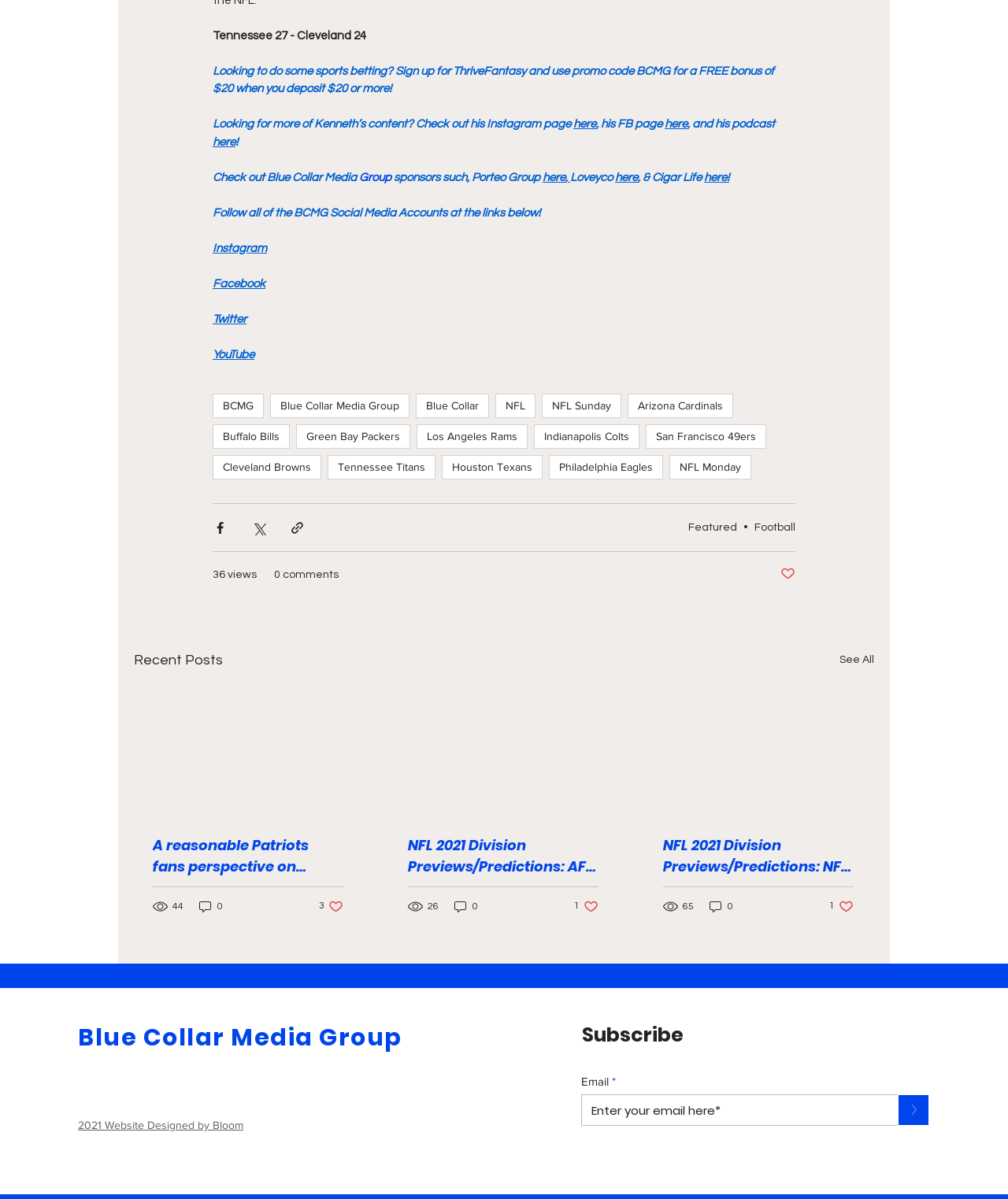Please identify the bounding box coordinates of the clickable element to fulfill the following instruction: "Check out the 'NFL 2021 Division Previews/Predictions: AFC East' article". The coordinates should be four float numbers between 0 and 1, i.e., [left, top, right, bottom].

[0.405, 0.696, 0.594, 0.732]